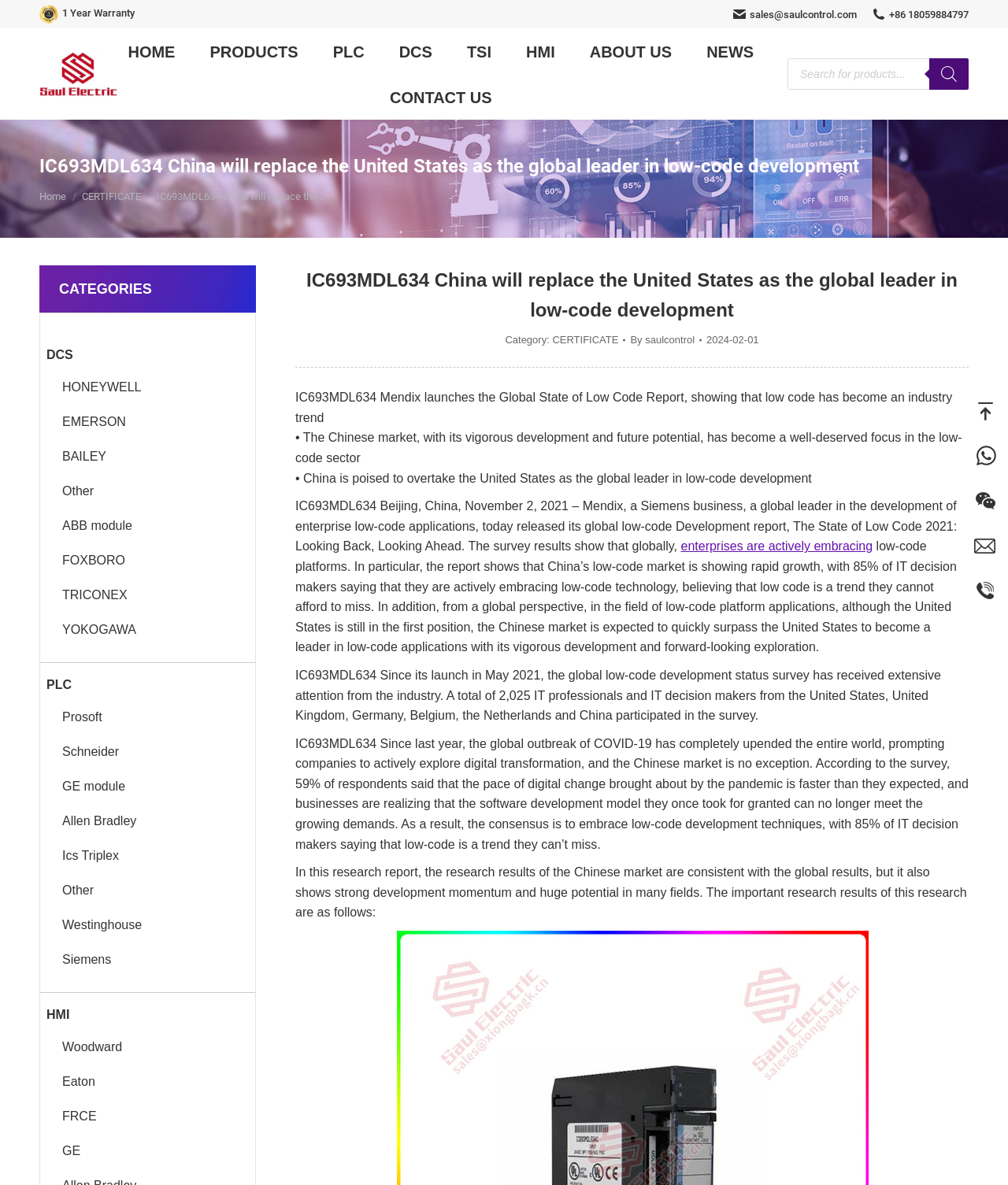Highlight the bounding box coordinates of the element you need to click to perform the following instruction: "Contact us."

[0.692, 0.031, 0.757, 0.055]